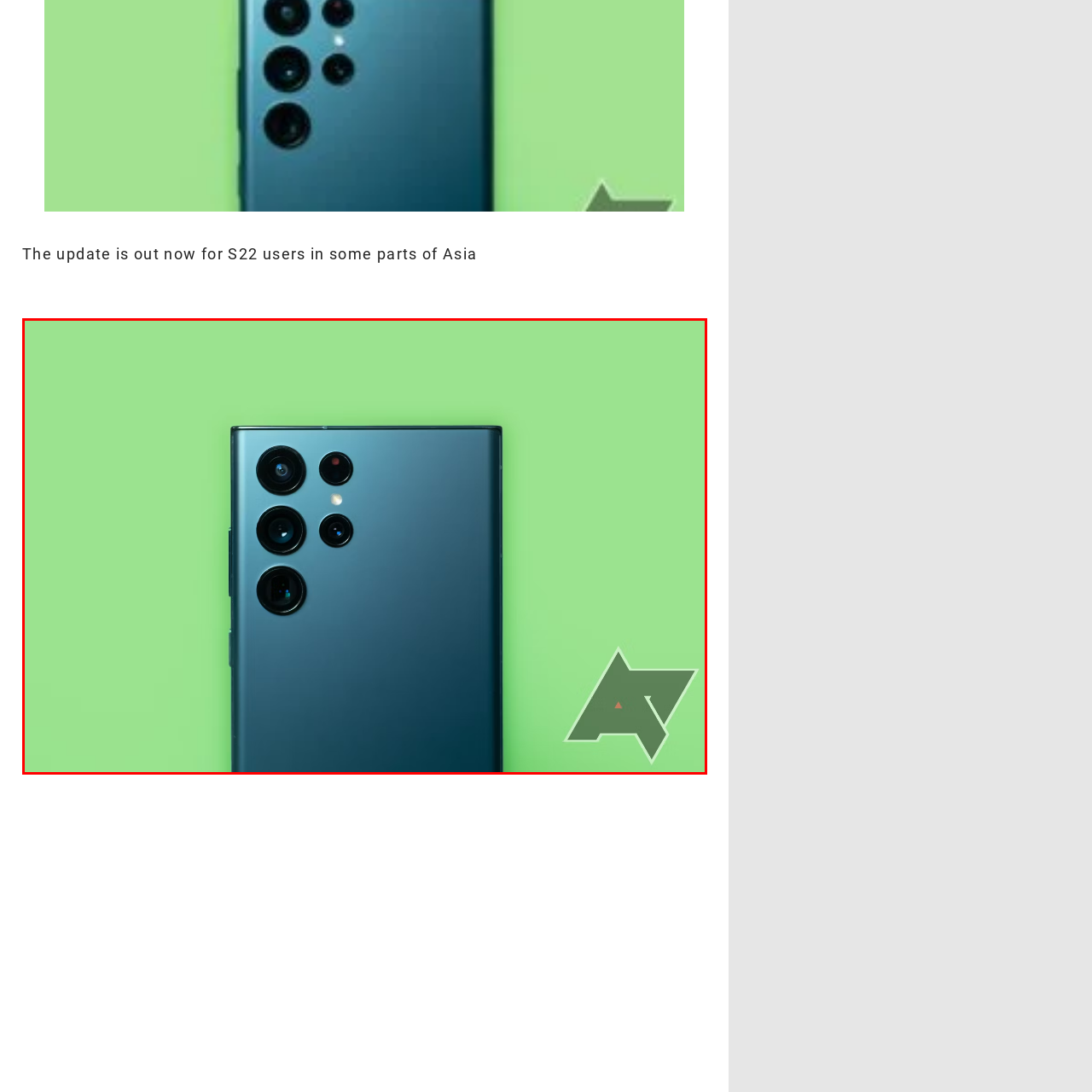Pay attention to the content inside the red bounding box and deliver a detailed answer to the following question based on the image's details: How are the camera lenses arranged?

The multiple camera lenses on the left side of the phone are arranged vertically, showcasing the advanced photography capabilities of the device and adding to its premium quality.